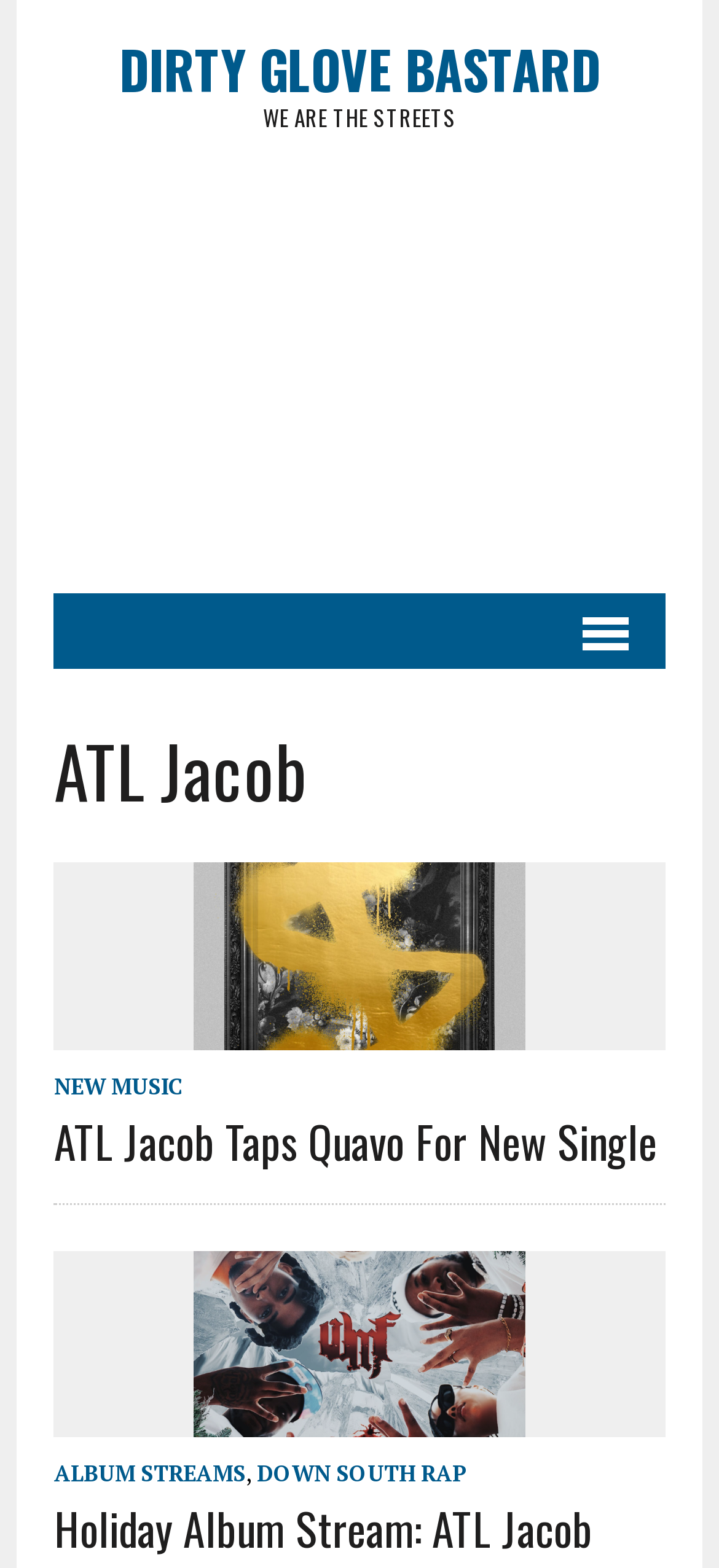Kindly provide the bounding box coordinates of the section you need to click on to fulfill the given instruction: "Stream the 'Holiday Album Stream: ATL Jacob “Wicked Money Family Christmas”' album".

[0.269, 0.888, 0.731, 0.914]